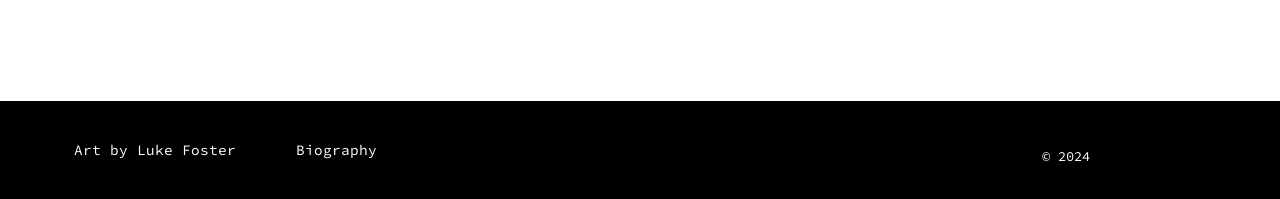Using the description: "Biography", identify the bounding box of the corresponding UI element in the screenshot.

[0.211, 0.665, 0.315, 0.846]